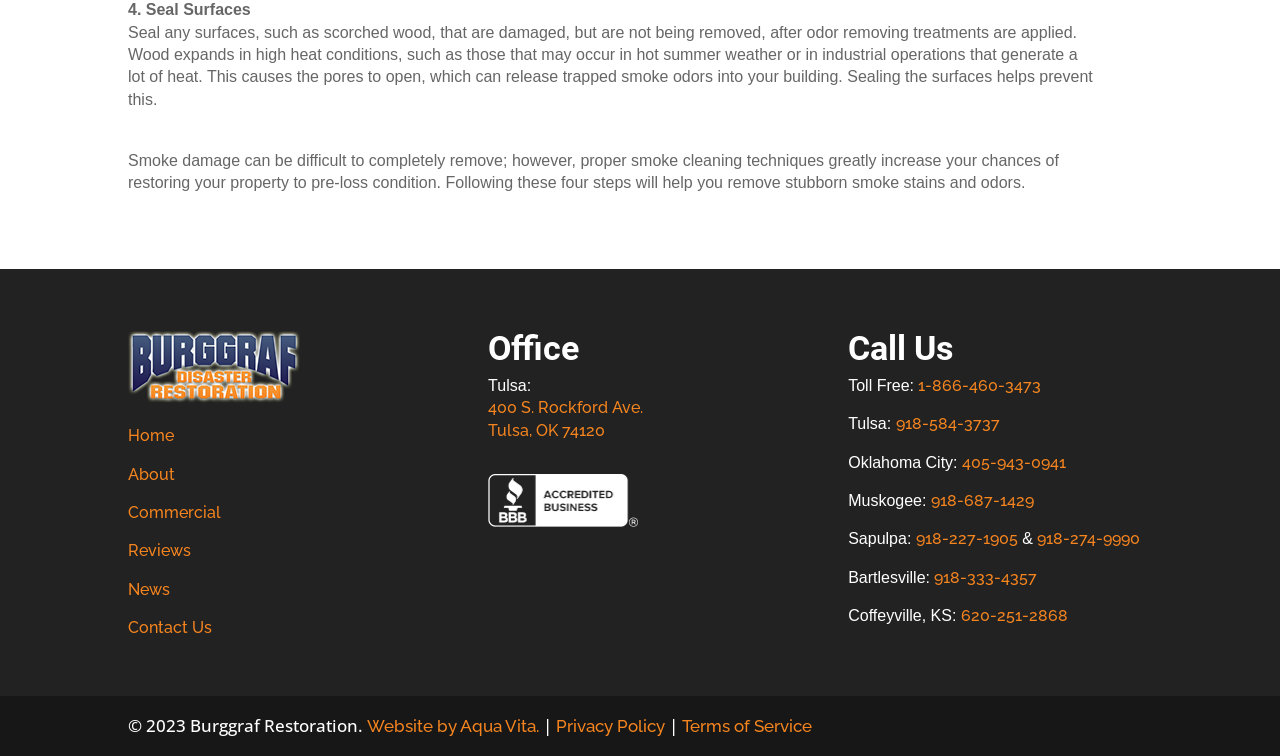Identify and provide the bounding box for the element described by: "Website by Aqua Vita.".

[0.287, 0.947, 0.421, 0.973]